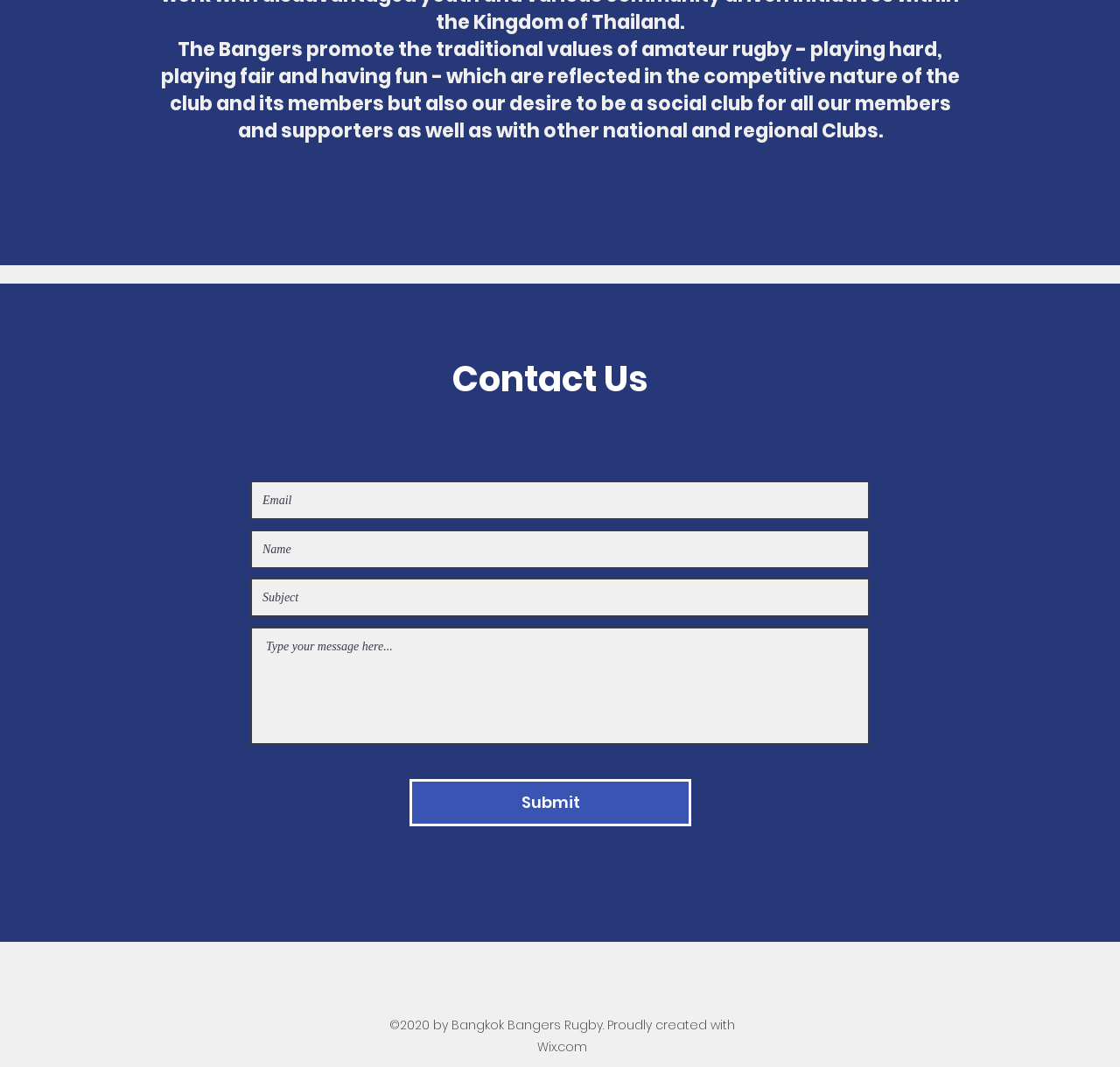What is the function of the 'Submit' button?
Give a single word or phrase answer based on the content of the image.

To send a message